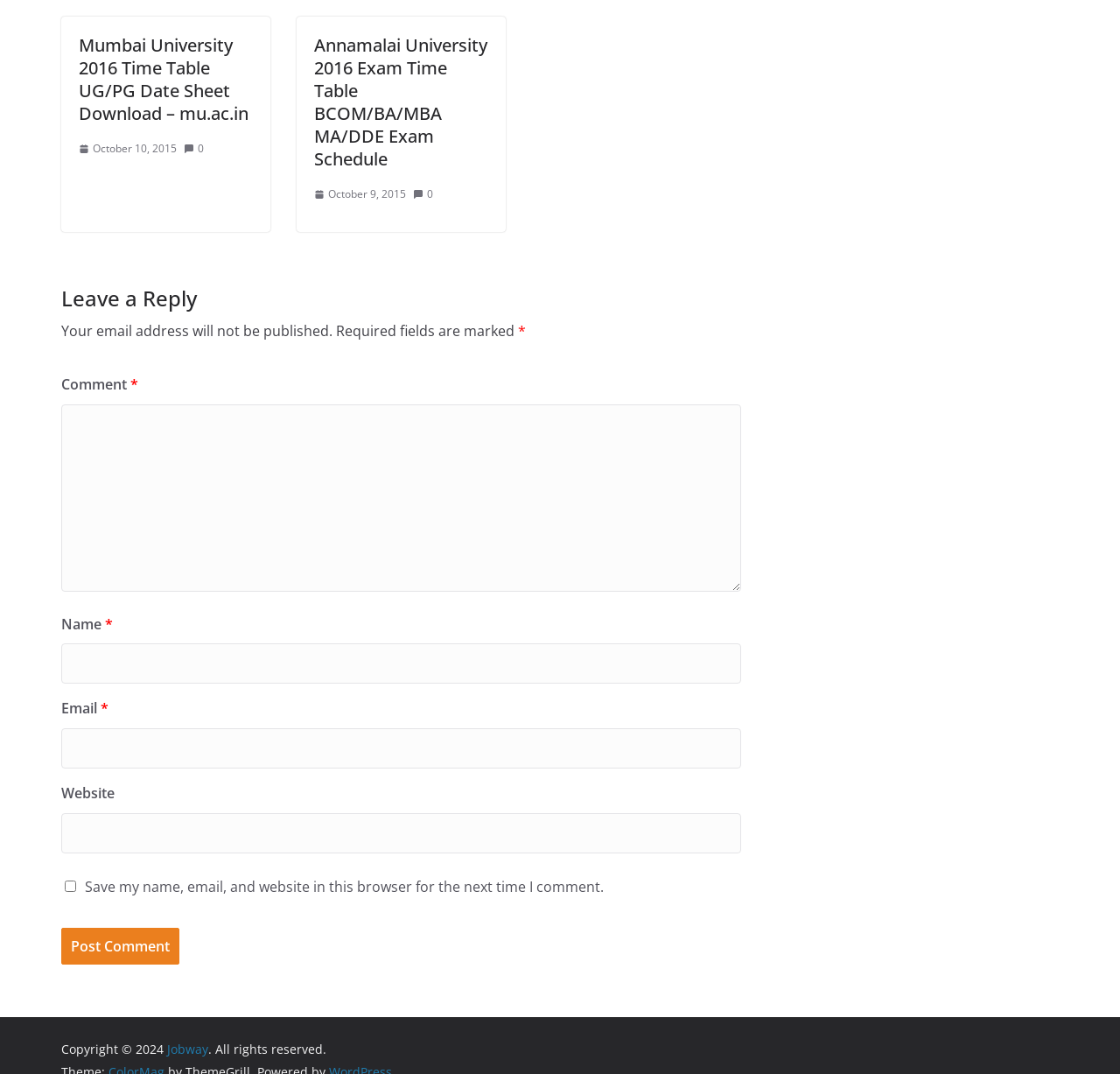Find the bounding box coordinates of the clickable region needed to perform the following instruction: "Read the 'CORONAVIRUS' section". The coordinates should be provided as four float numbers between 0 and 1, i.e., [left, top, right, bottom].

None